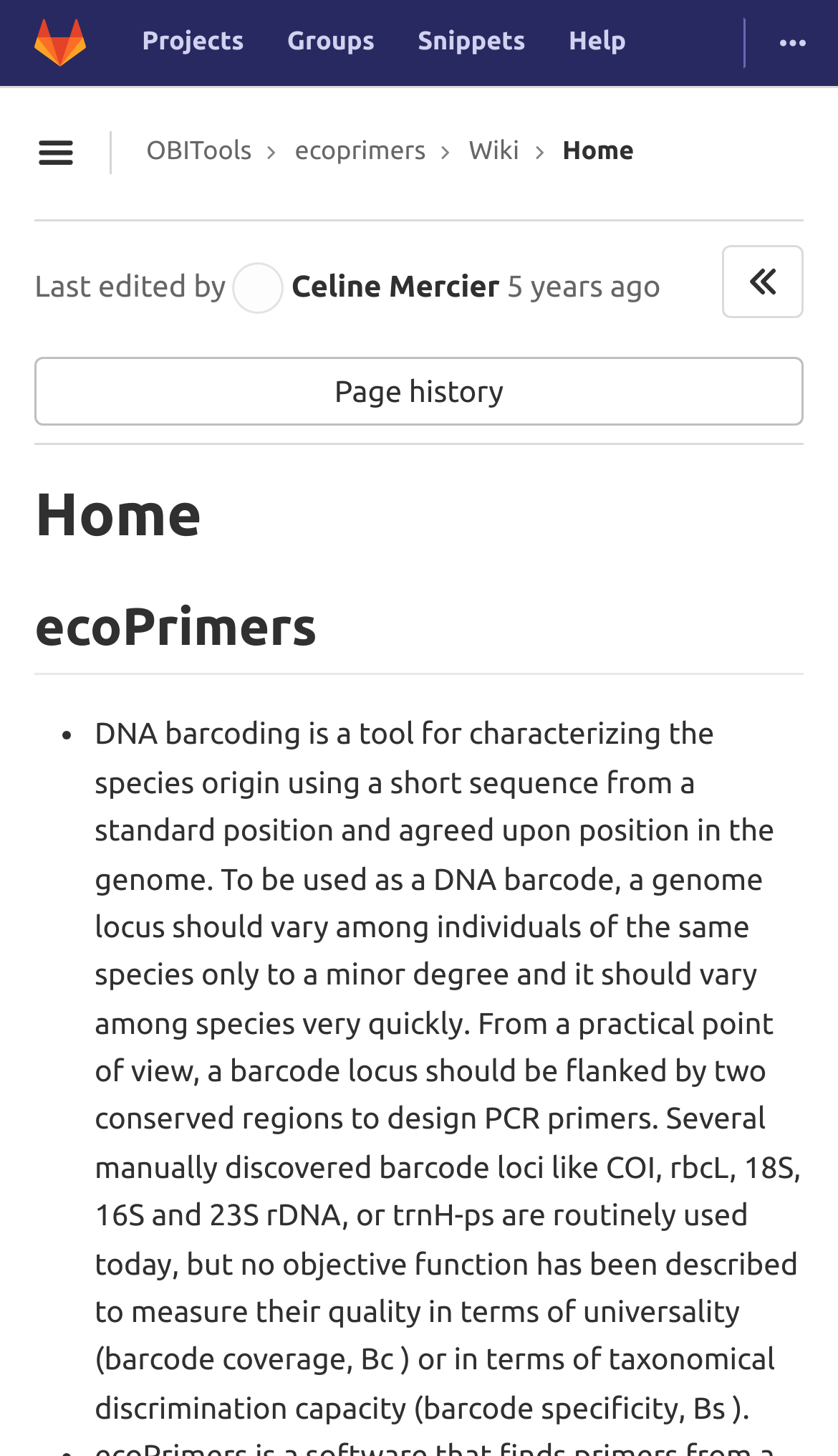Find the bounding box coordinates for the area you need to click to carry out the instruction: "Open the sidebar". The coordinates should be four float numbers between 0 and 1, indicated as [left, top, right, bottom].

[0.003, 0.071, 0.131, 0.139]